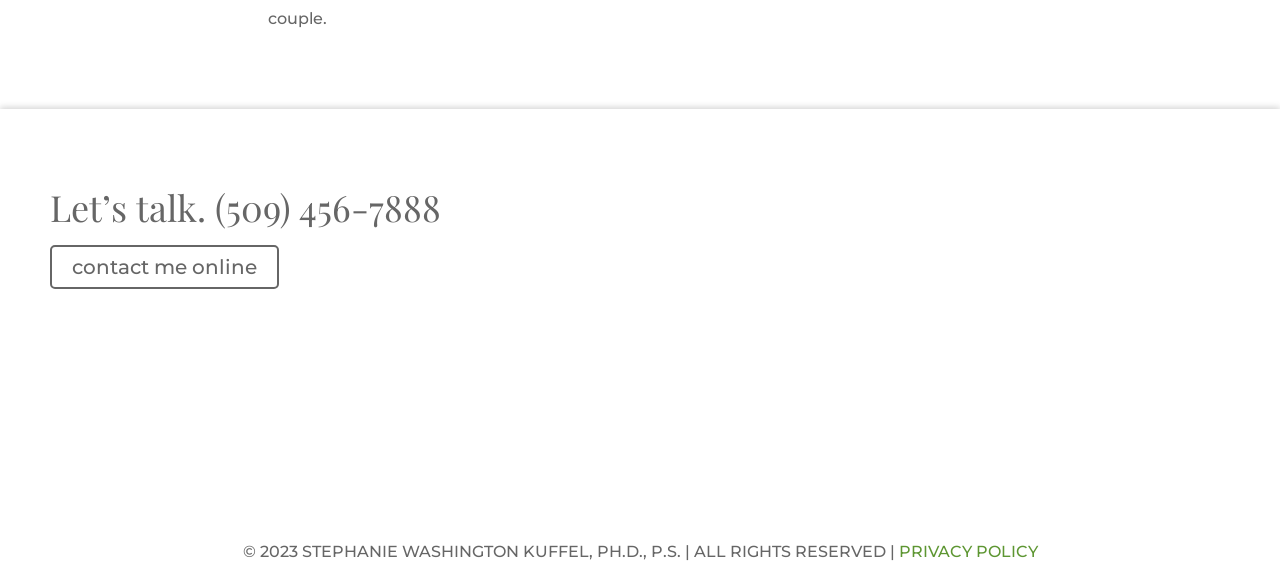Based on the image, please respond to the question with as much detail as possible:
What is the year of copyright?

The copyright information is found in the StaticText element which says '© 2023 STEPHANIE WASHINGTON KUFFEL, PH.D., P.S. | ALL RIGHTS RESERVED |'. The year of copyright is 2023.